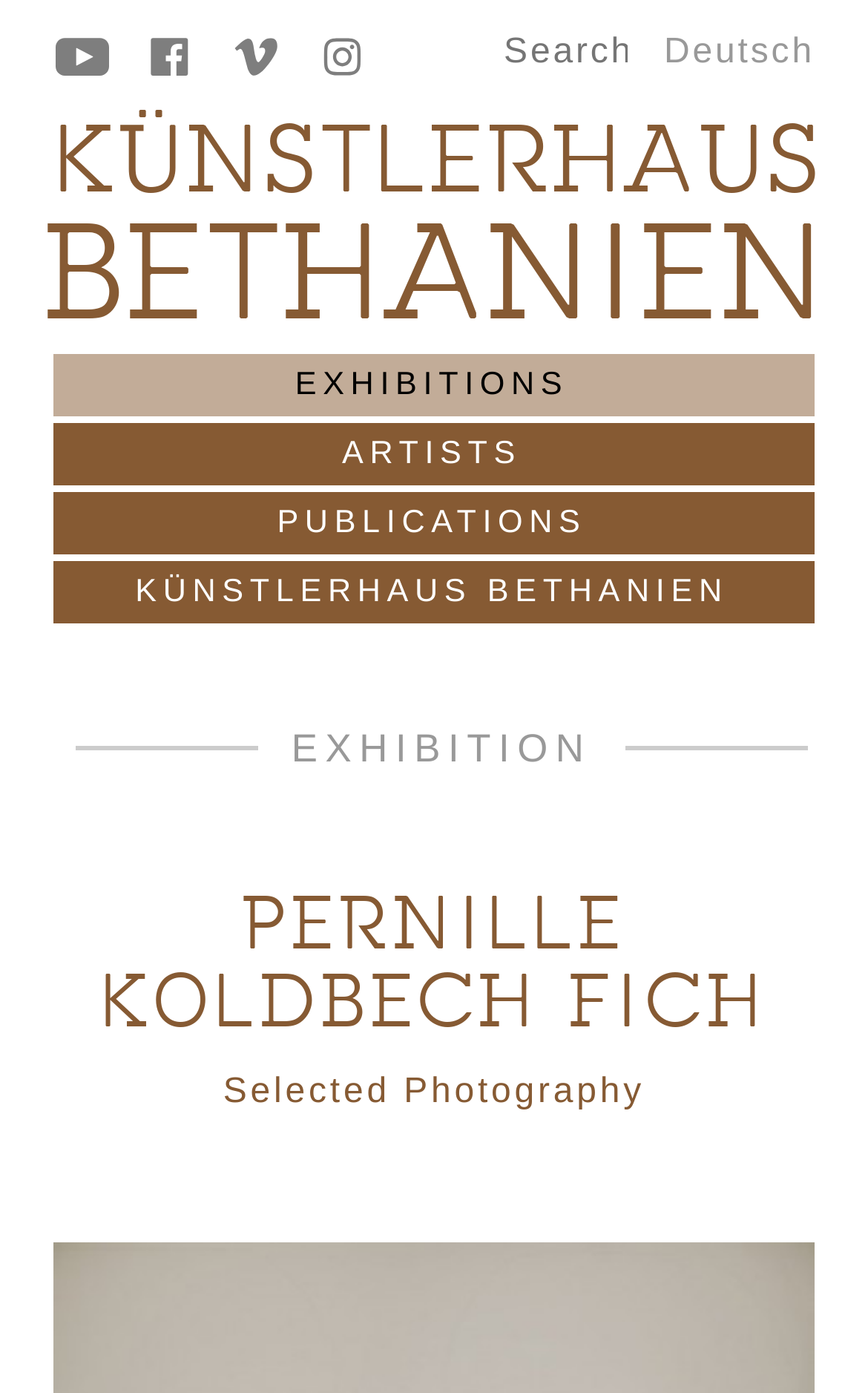How many headings are available on the webpage?
Using the visual information, respond with a single word or phrase.

5